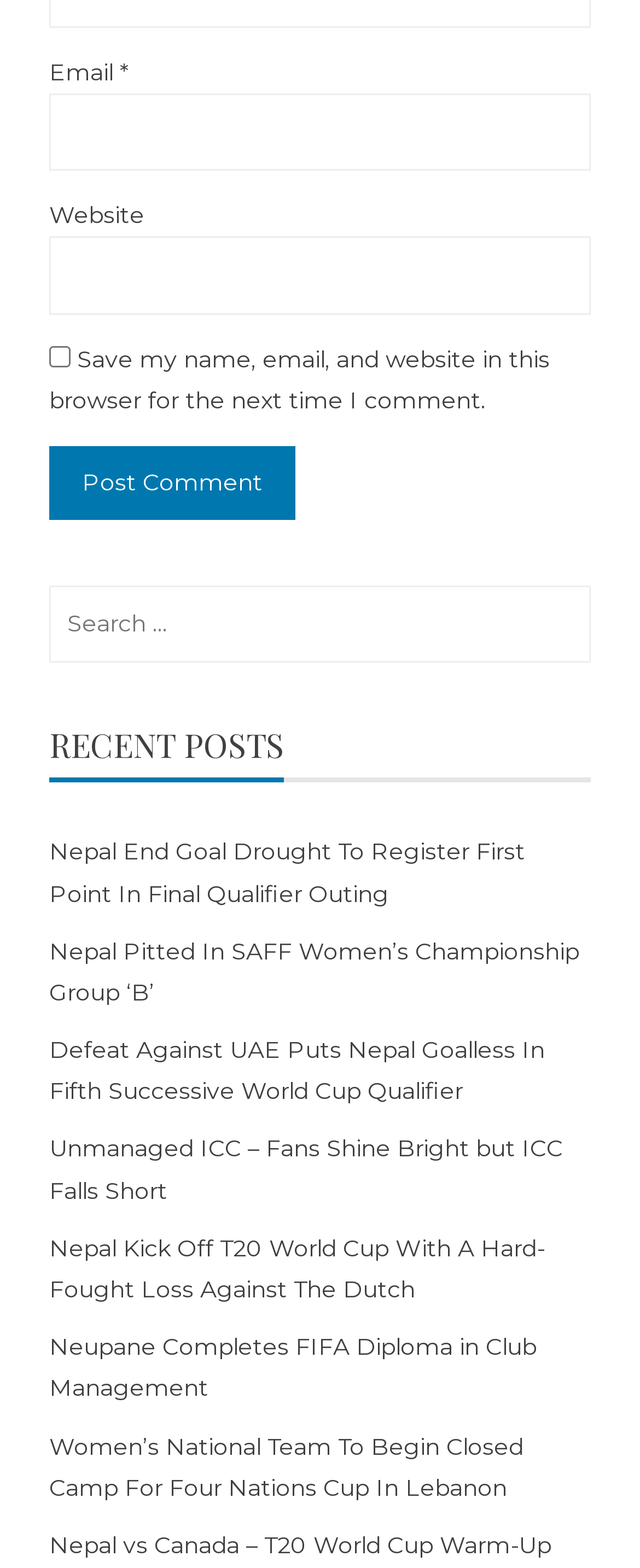What is the function of the 'Post Comment' button?
Use the image to give a comprehensive and detailed response to the question.

The 'Post Comment' button is located below the email, website, and comment input fields, suggesting that its function is to submit the user's comment for posting.